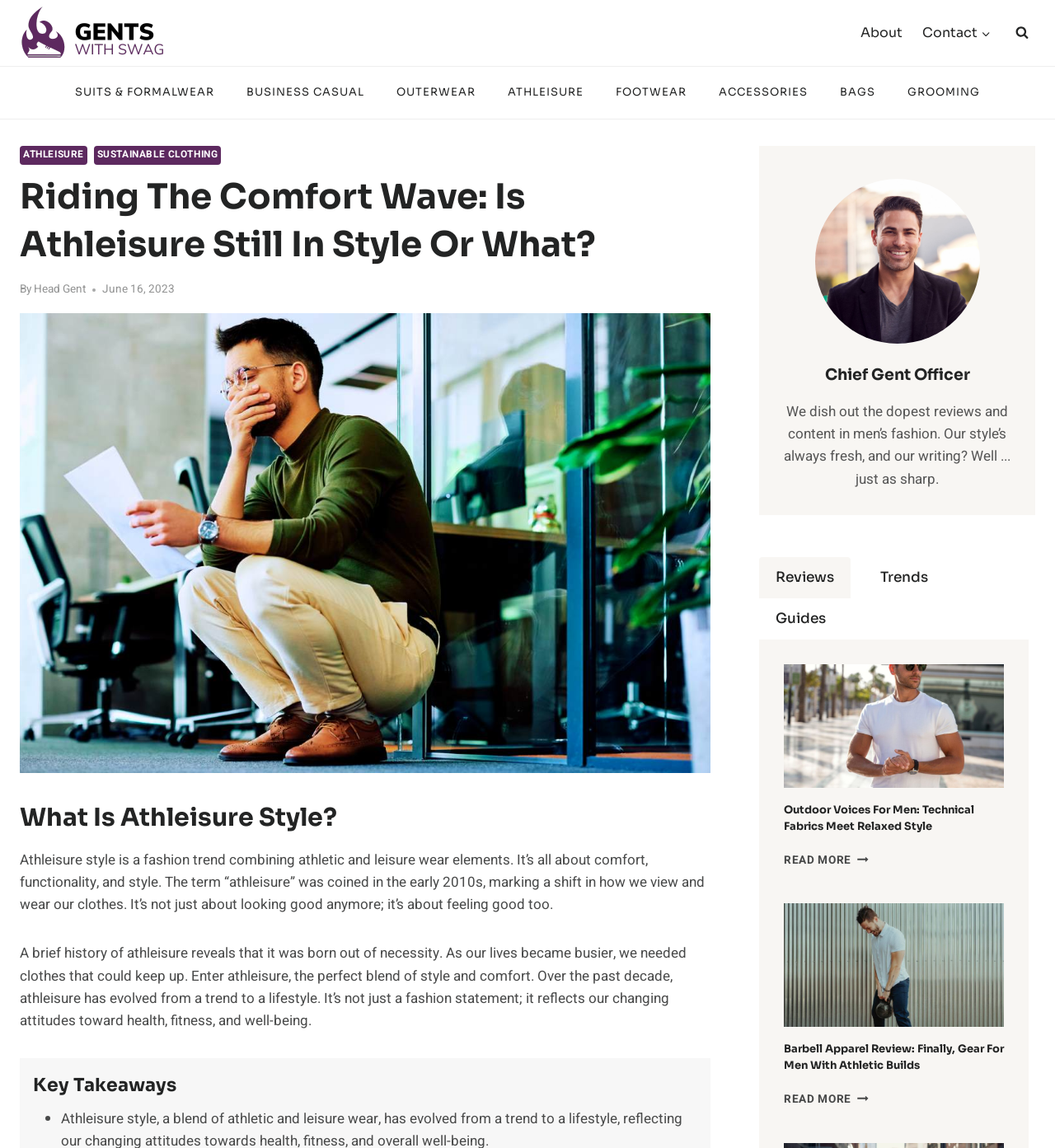Please identify the primary heading on the webpage and return its text.

Riding The Comfort Wave: Is Athleisure Still In Style Or What?